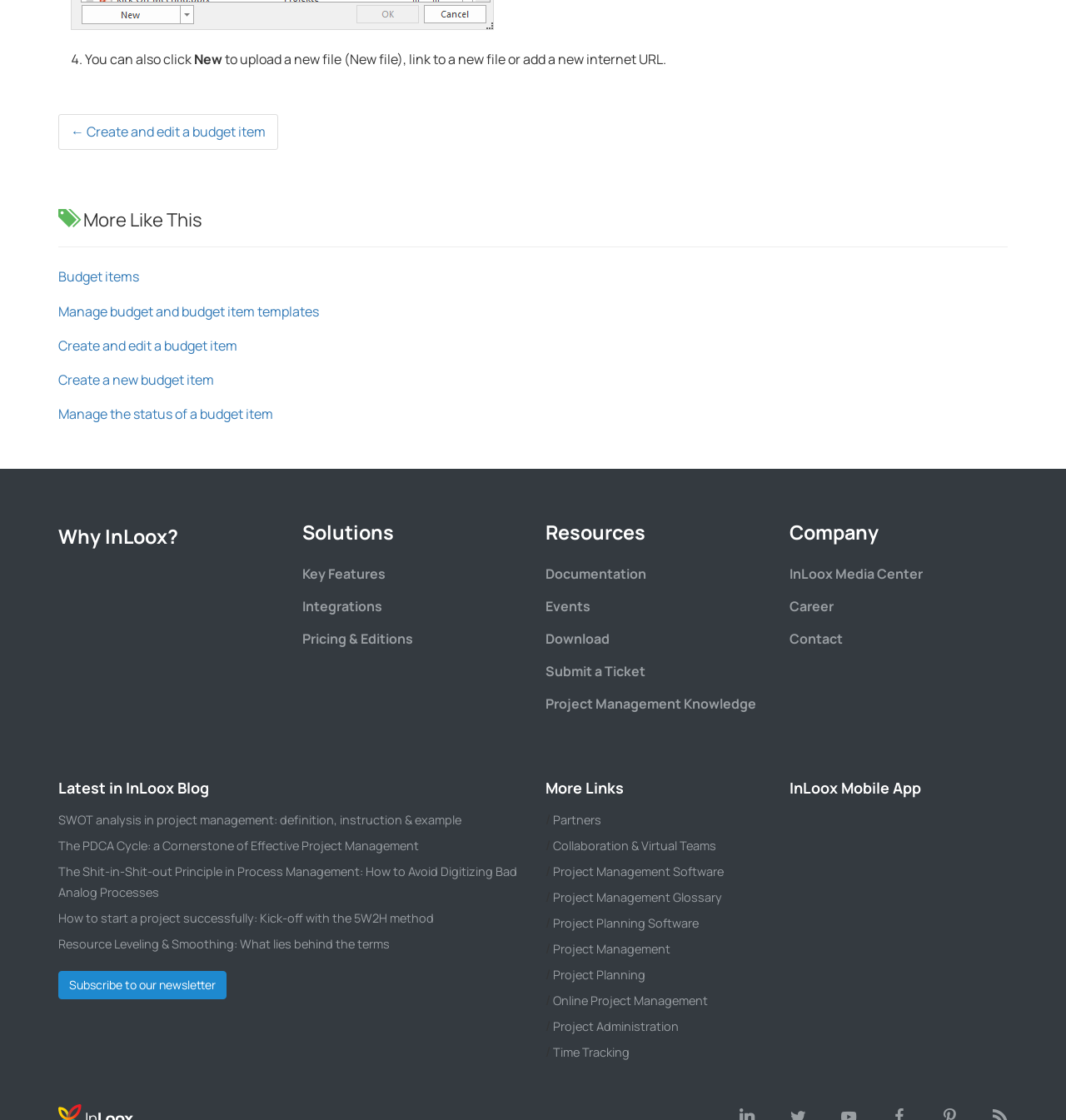How many links are there under 'More Like This'?
Using the image, respond with a single word or phrase.

7